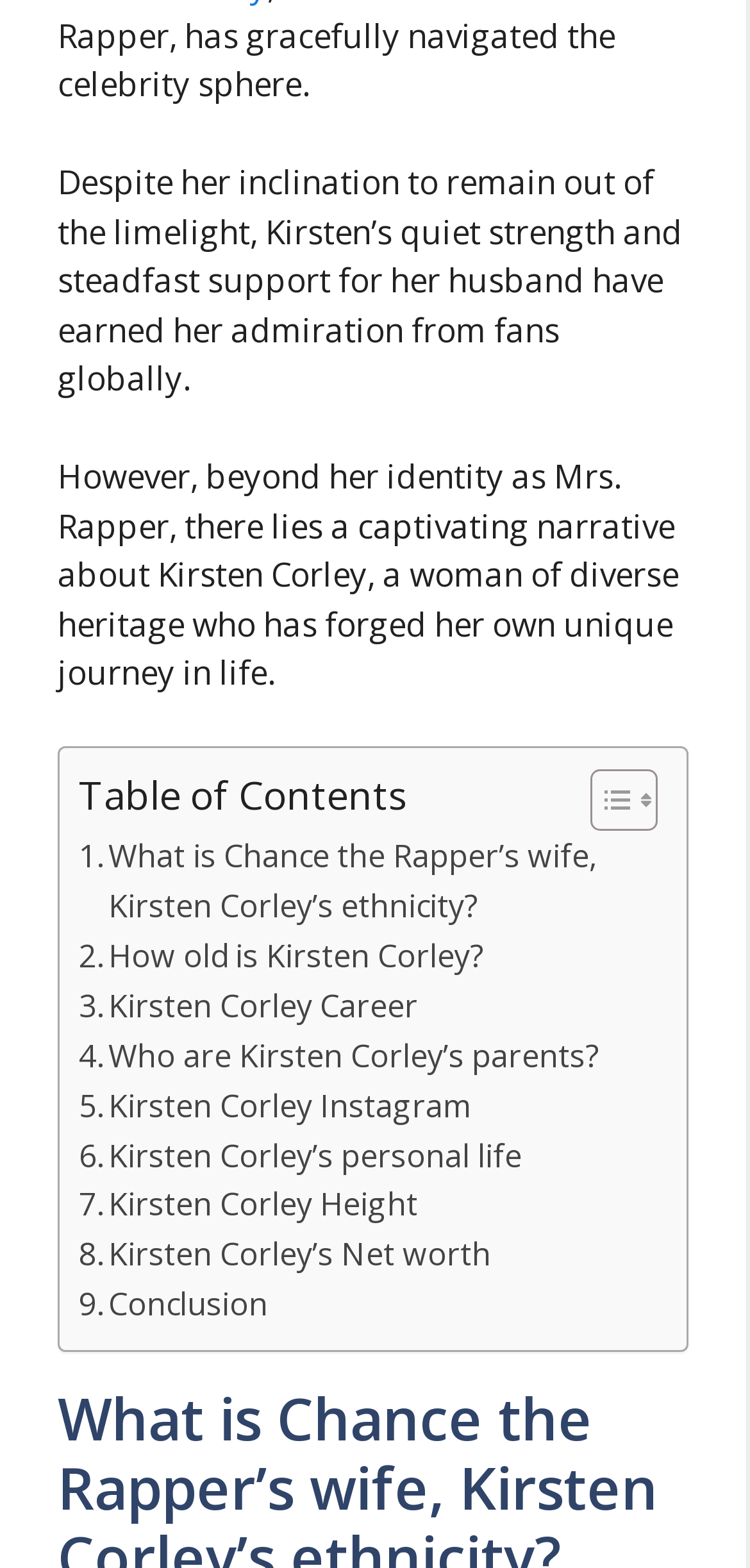Predict the bounding box of the UI element based on the description: "Kirsten Corley’s Net worth". The coordinates should be four float numbers between 0 and 1, formatted as [left, top, right, bottom].

[0.105, 0.785, 0.654, 0.817]